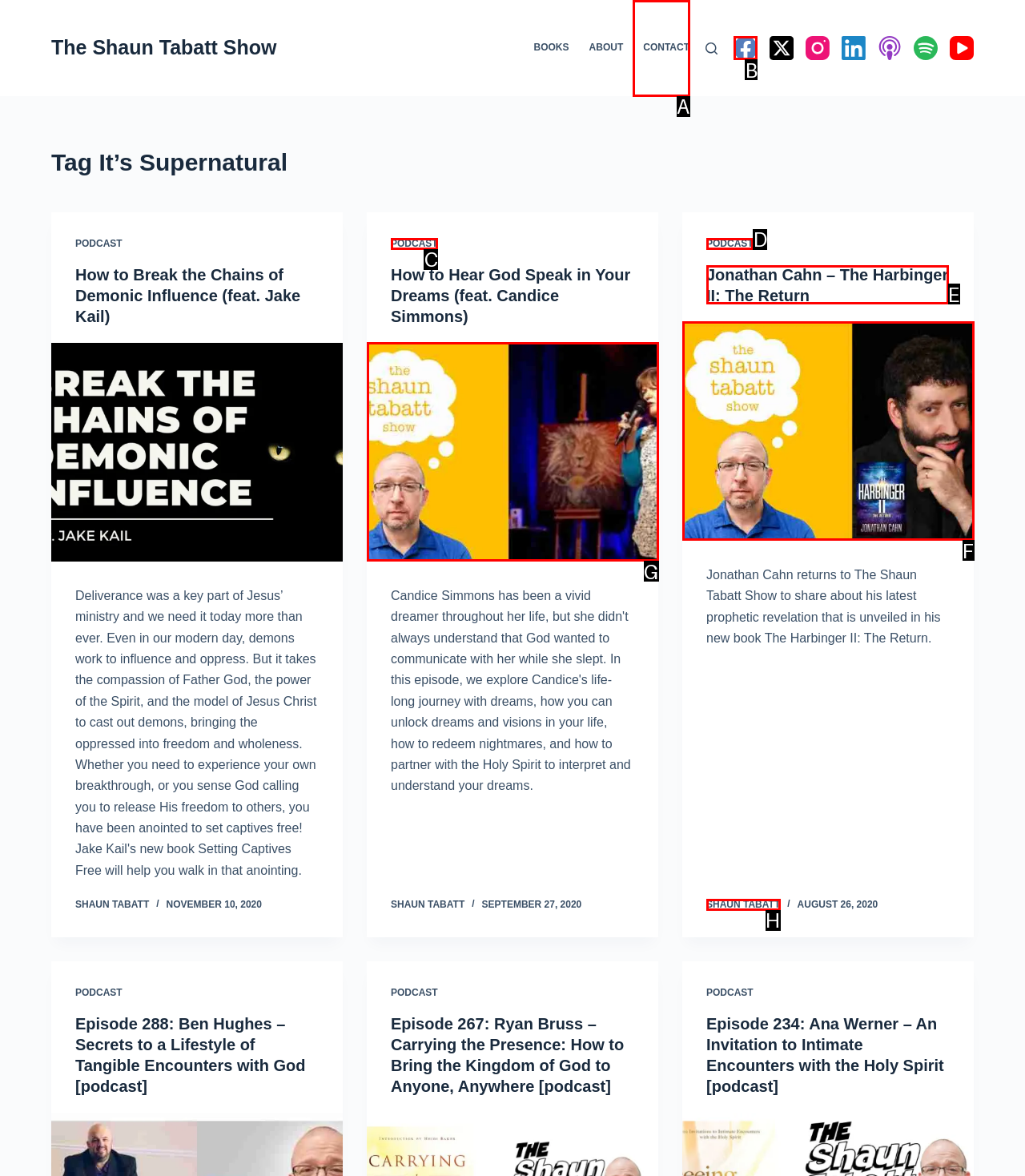Point out the UI element to be clicked for this instruction: Follow Shaun Tabatt on 'Facebook'. Provide the answer as the letter of the chosen element.

B